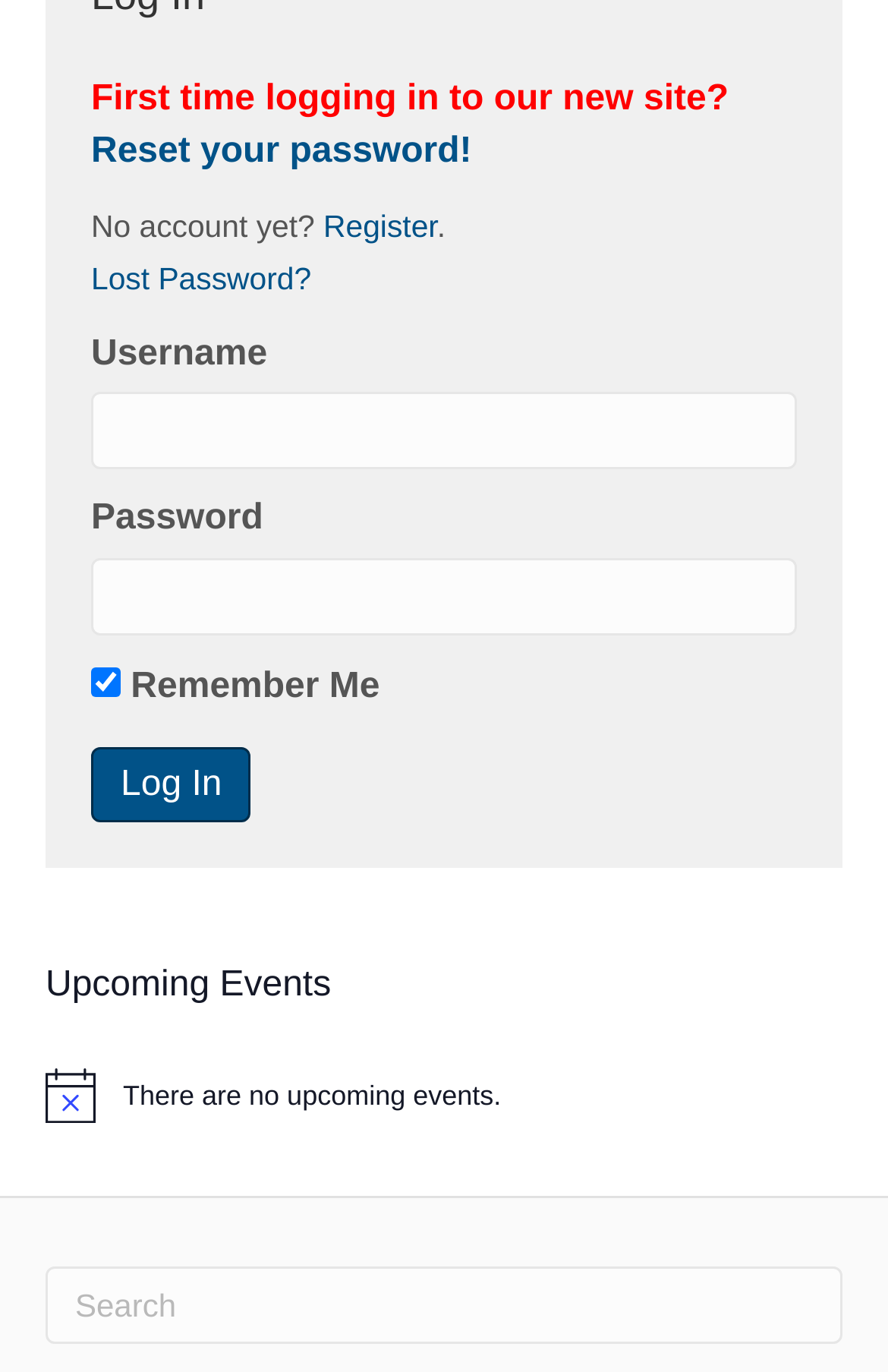What is the purpose of the 'Reset your password!' link?
From the screenshot, provide a brief answer in one word or phrase.

To reset password